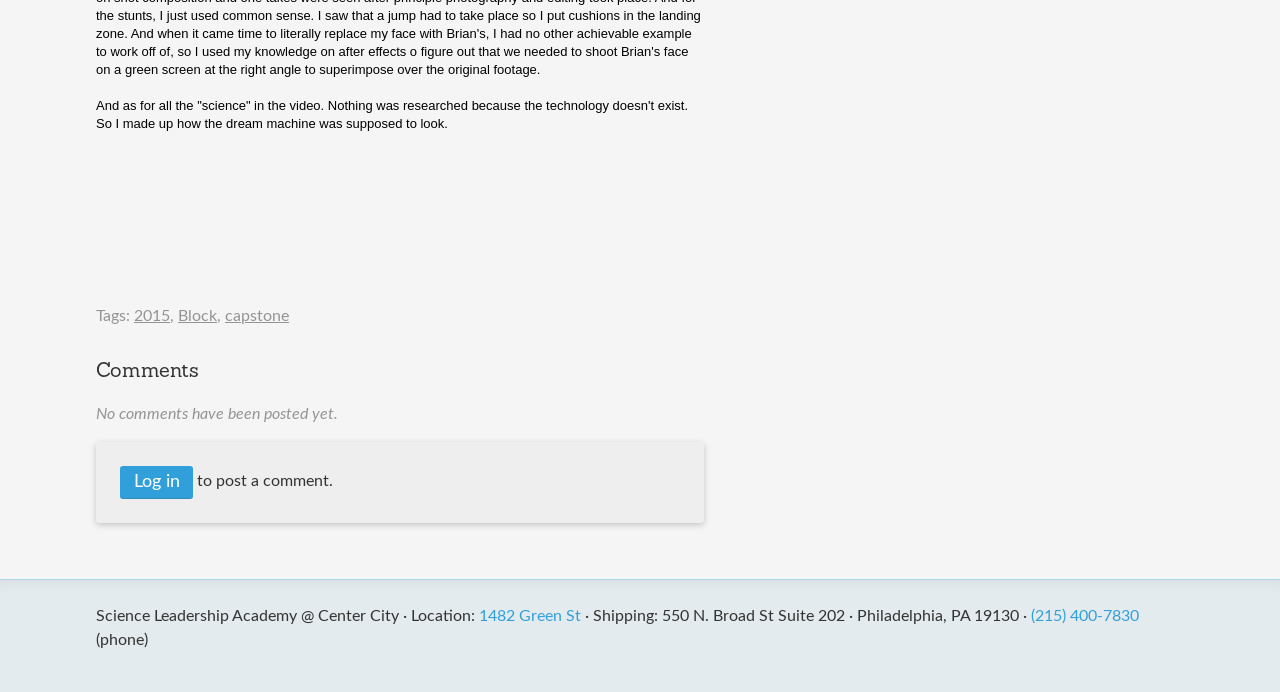Reply to the question with a single word or phrase:
What is the location of Science Leadership Academy?

1482 Green St